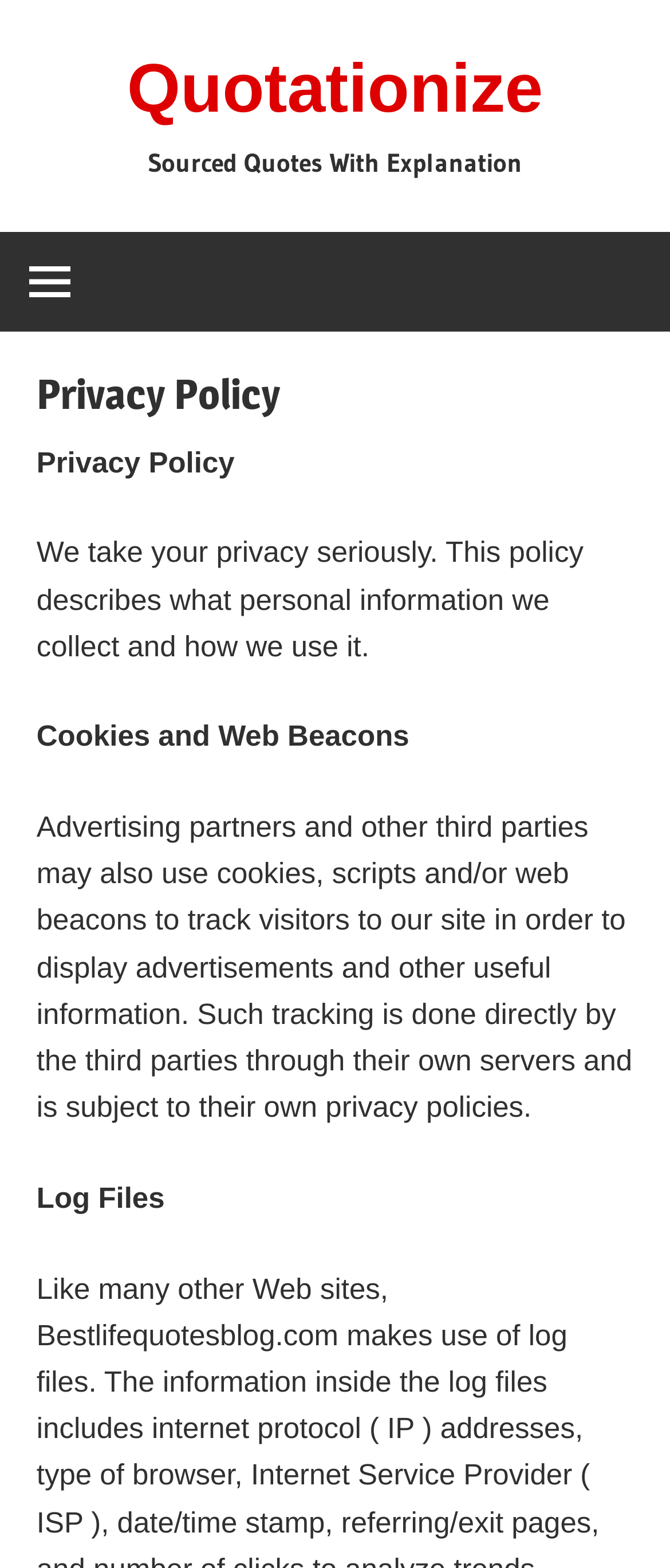What is the scope of the policy?
Provide a well-explained and detailed answer to the question.

The scope of the policy appears to cover the collection and use of personal information, as well as the use of cookies, web beacons, and log files, as mentioned throughout the webpage content.